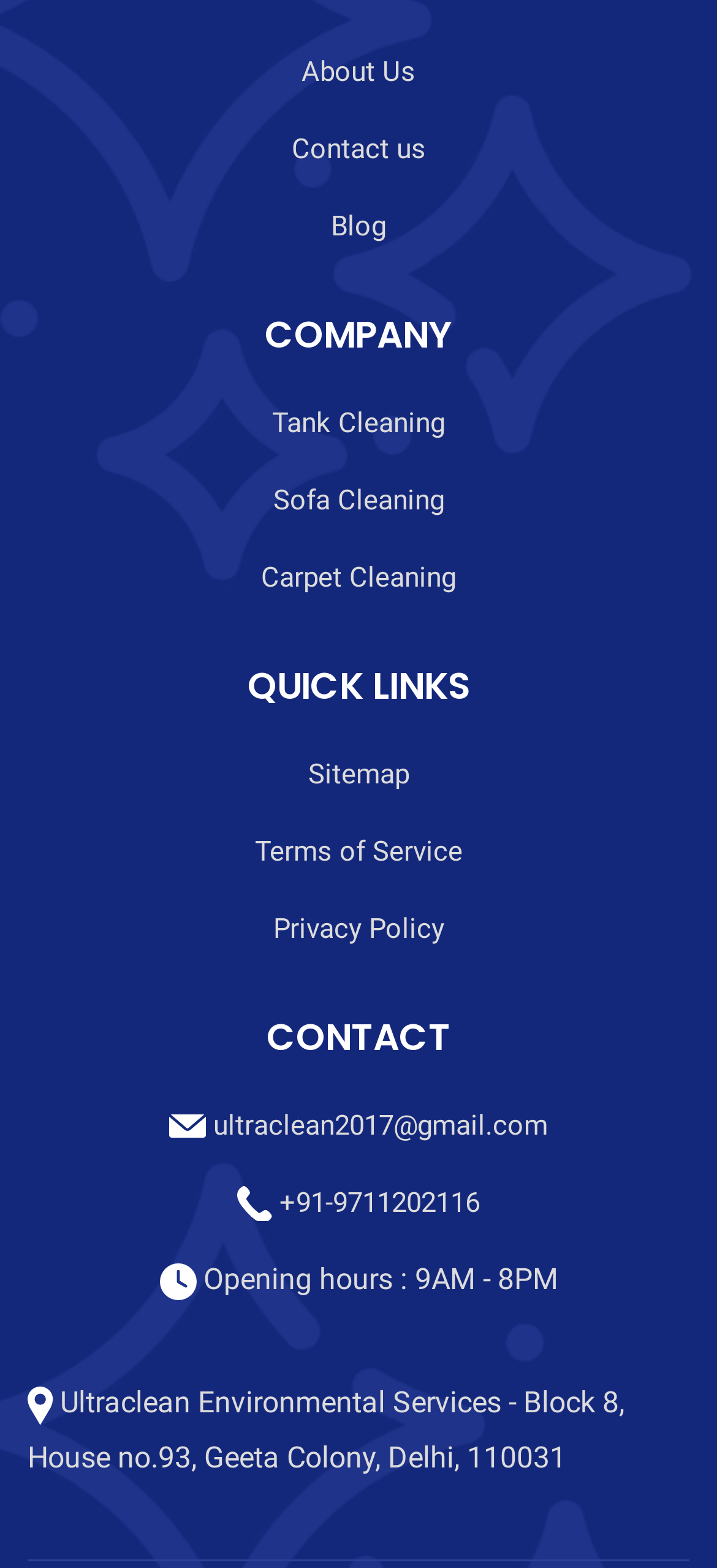What is the company's address?
Examine the image and give a concise answer in one word or a short phrase.

Block 8, House no.93, Geeta Colony, Delhi, 110031